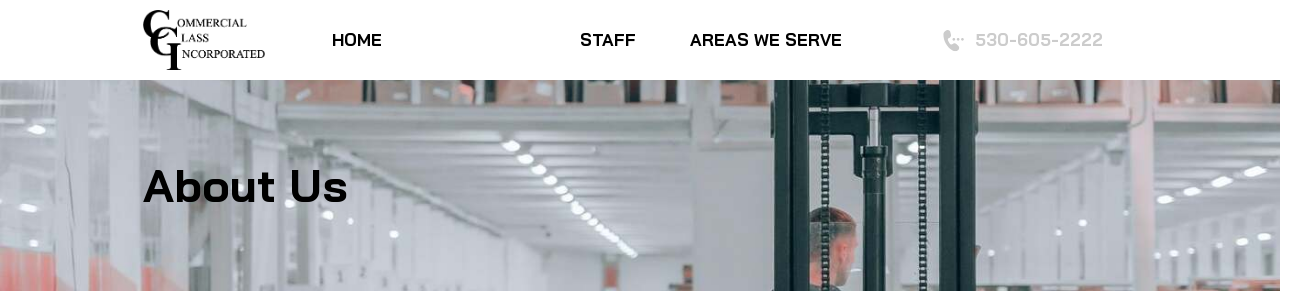Is the 'About Us' title in a smaller font?
Please give a detailed and elaborate explanation in response to the question.

The caption states that the title 'About Us' is 'boldly featured', implying that it is displayed in a larger or more prominent font to draw attention to the section's focus on the company's mission and values.